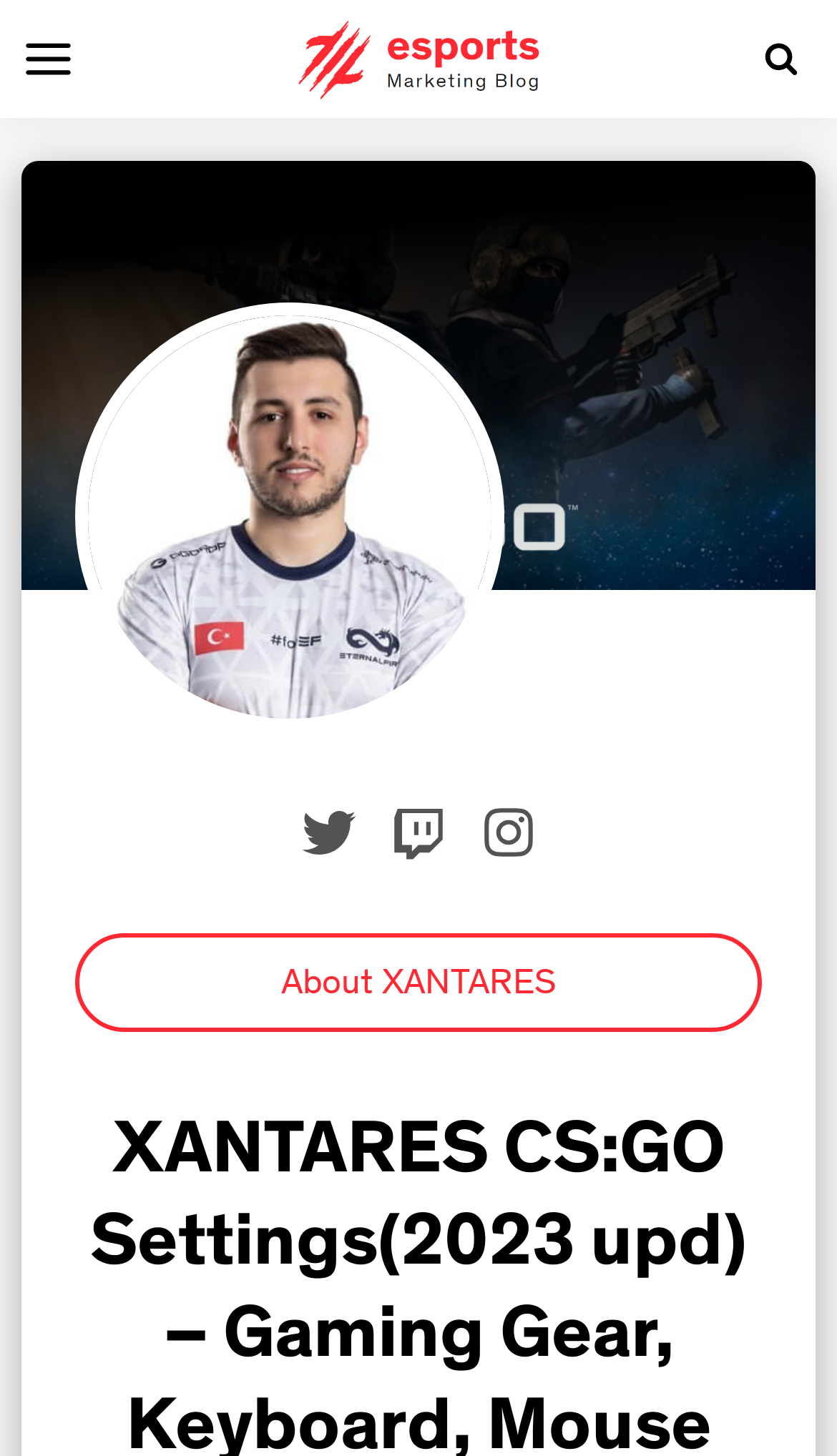Provide your answer to the question using just one word or phrase: What is the game being featured on this webpage?

CS:GO